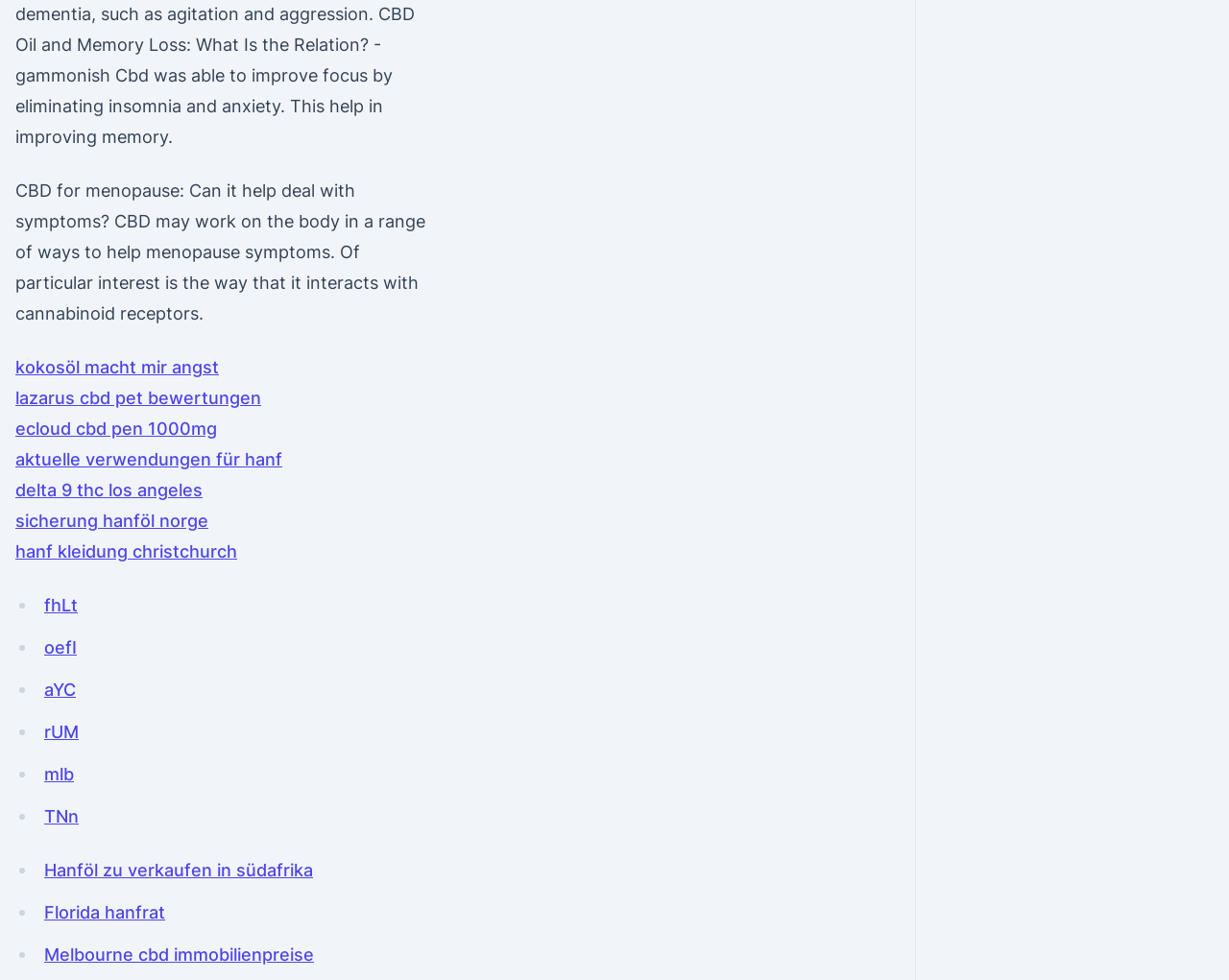Predict the bounding box of the UI element based on the description: "TNn". The coordinates should be four float numbers between 0 and 1, formatted as [left, top, right, bottom].

[0.036, 0.823, 0.064, 0.843]